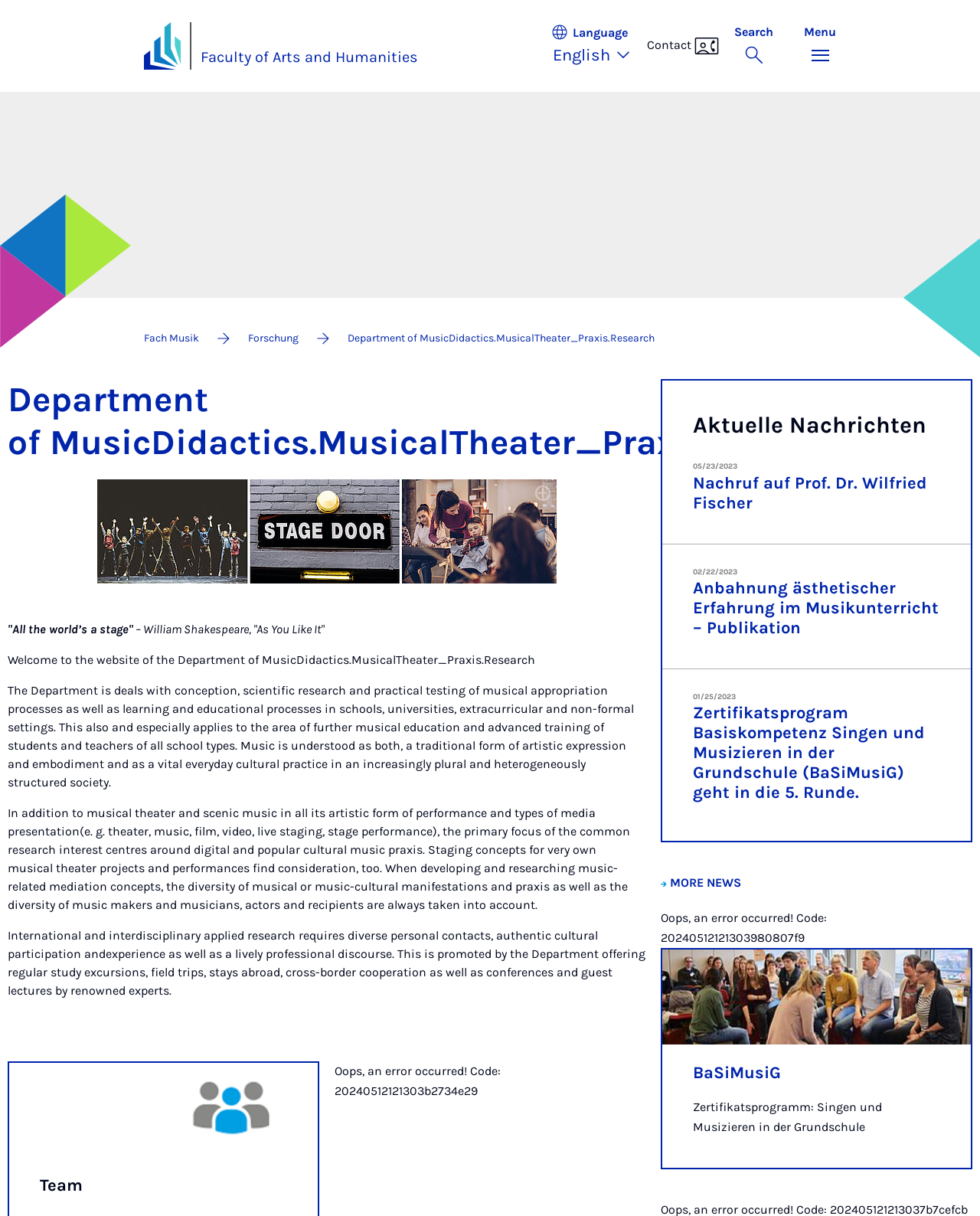What is the focus of the department's research?
Could you give a comprehensive explanation in response to this question?

The focus of the department's research can be determined by reading the introductory text, which mentions that the department deals with musical theater and digital music praxis, among other areas.